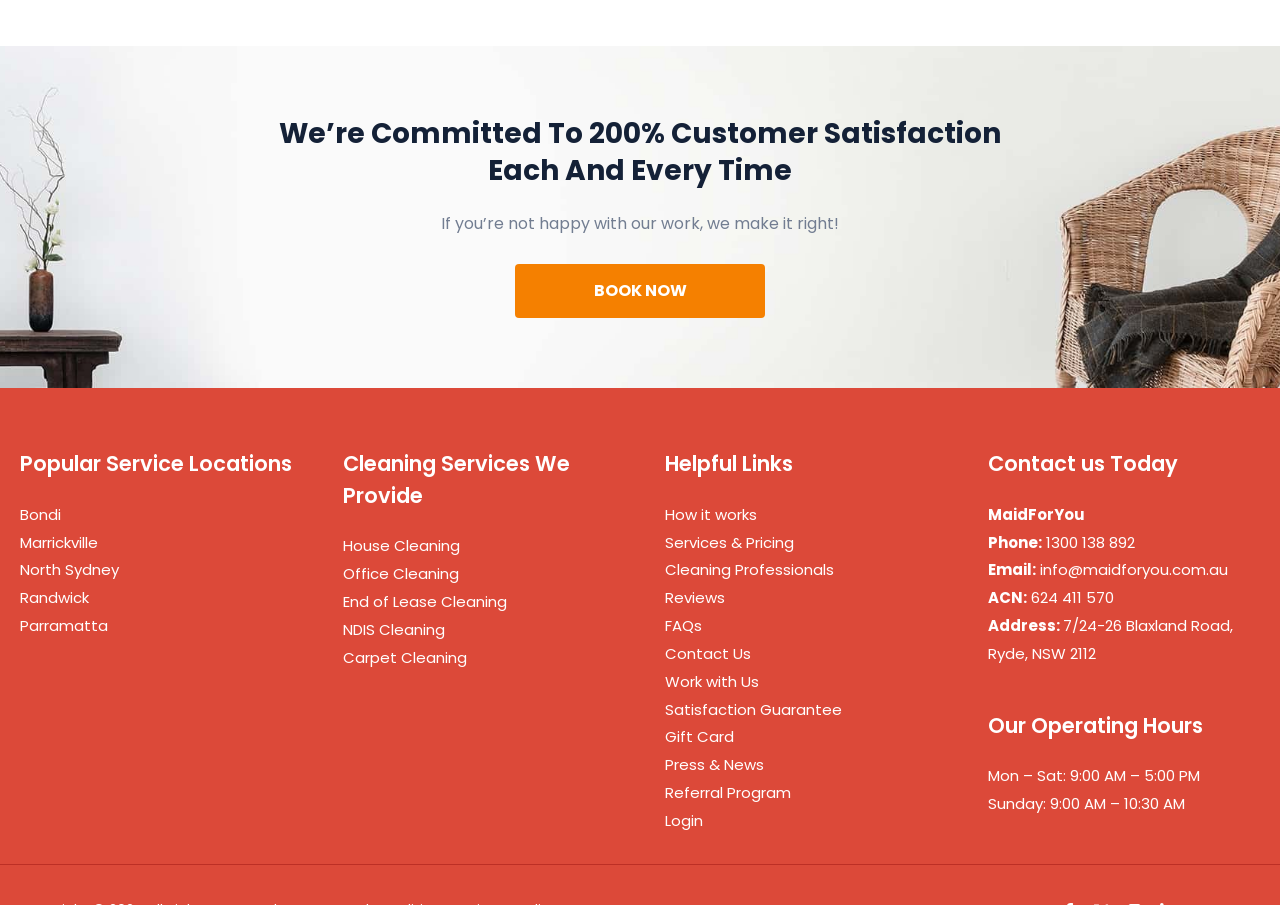What is the company's commitment to customer satisfaction?
Refer to the image and provide a thorough answer to the question.

The company's commitment to customer satisfaction is 200% as stated in the heading 'We’re Committed To 200% Customer Satisfaction Each And Every Time' at the top of the webpage.